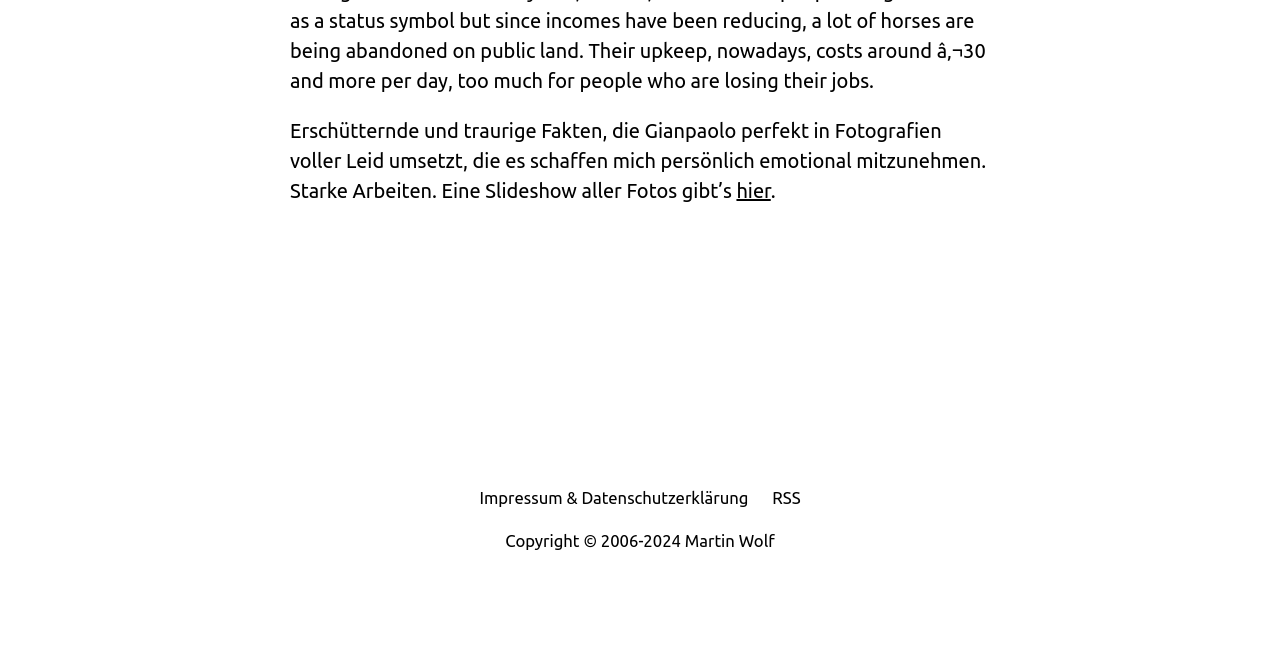Provide the bounding box coordinates for the specified HTML element described in this description: "Impressum & Datenschutzerklärung". The coordinates should be four float numbers ranging from 0 to 1, in the format [left, top, right, bottom].

[0.375, 0.747, 0.585, 0.776]